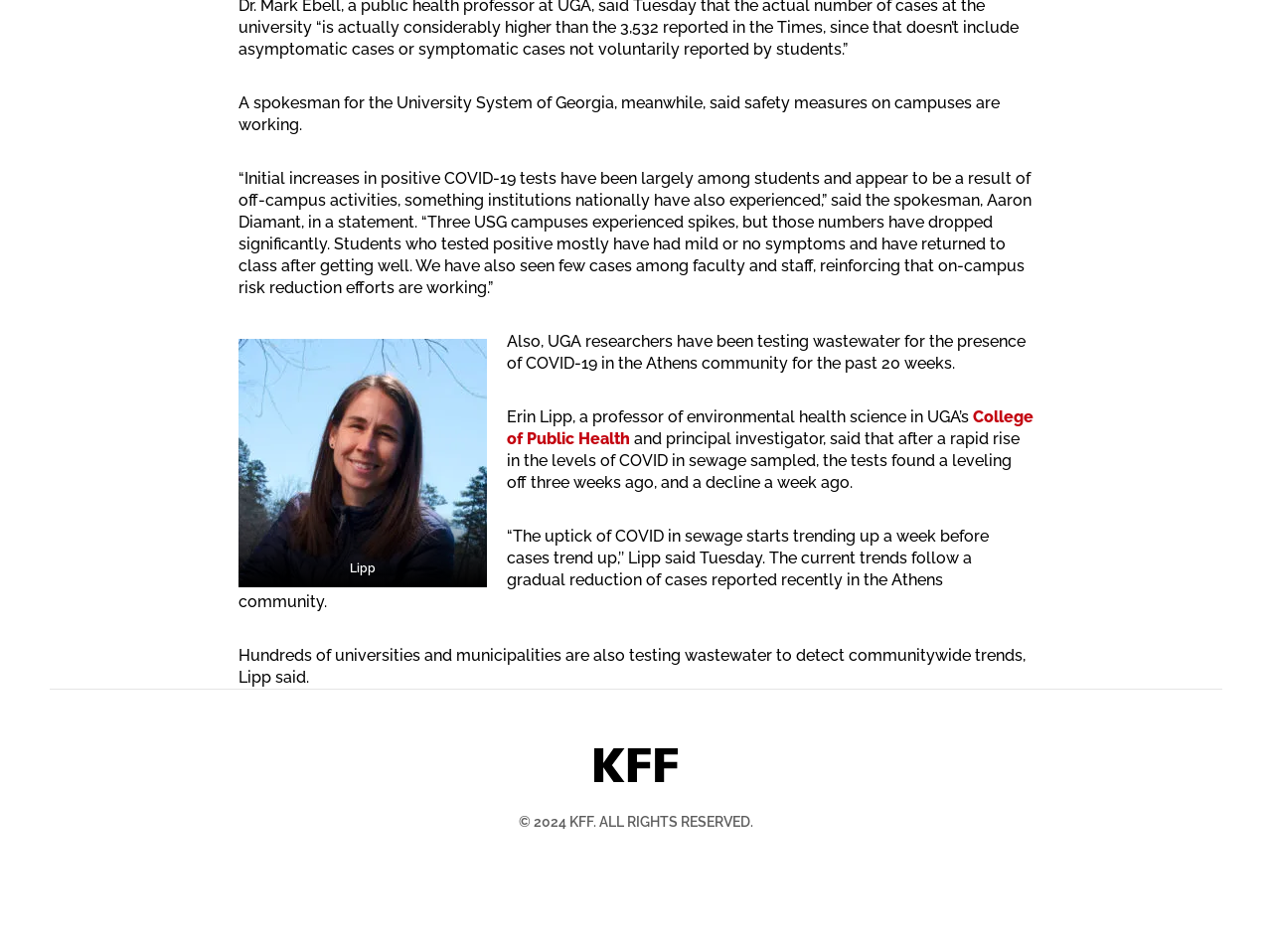For the following element description, predict the bounding box coordinates in the format (top-left x, top-left y, bottom-right x, bottom-right y). All values should be floating point numbers between 0 and 1. Description: College of Public Health

[0.398, 0.428, 0.812, 0.471]